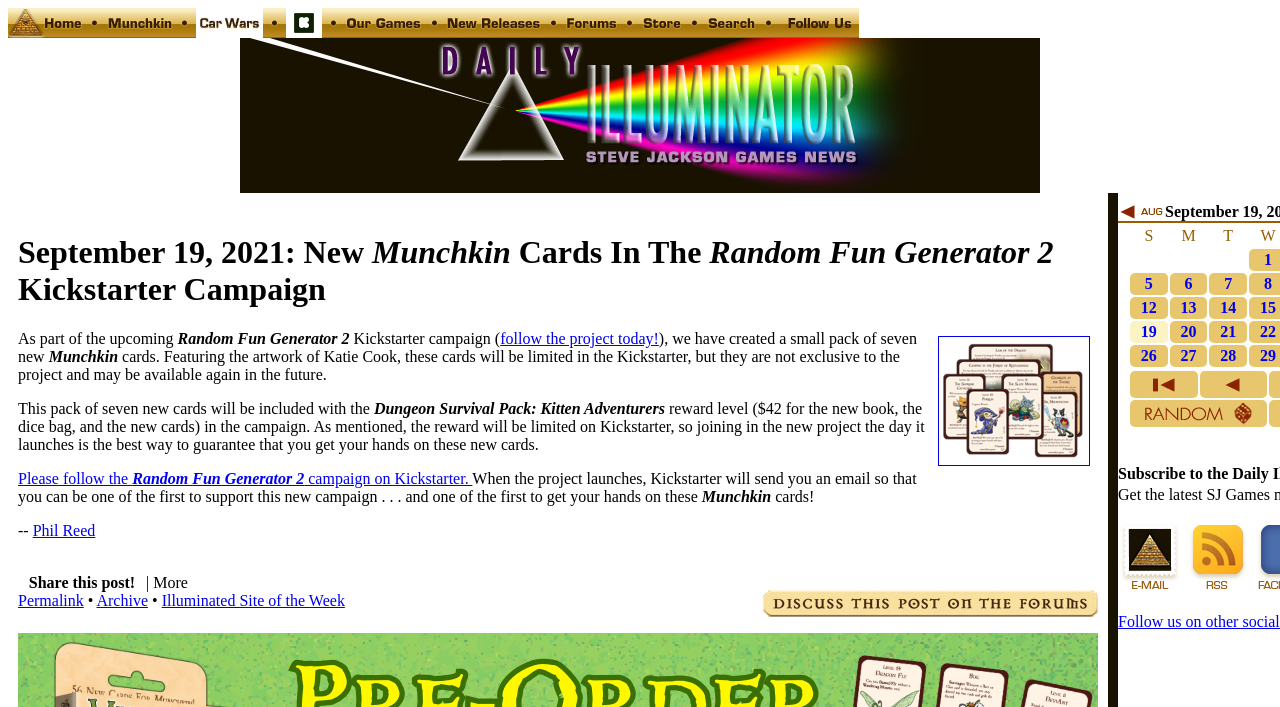Determine the bounding box coordinates for the region that must be clicked to execute the following instruction: "Discuss this post on the forums!".

[0.596, 0.853, 0.858, 0.877]